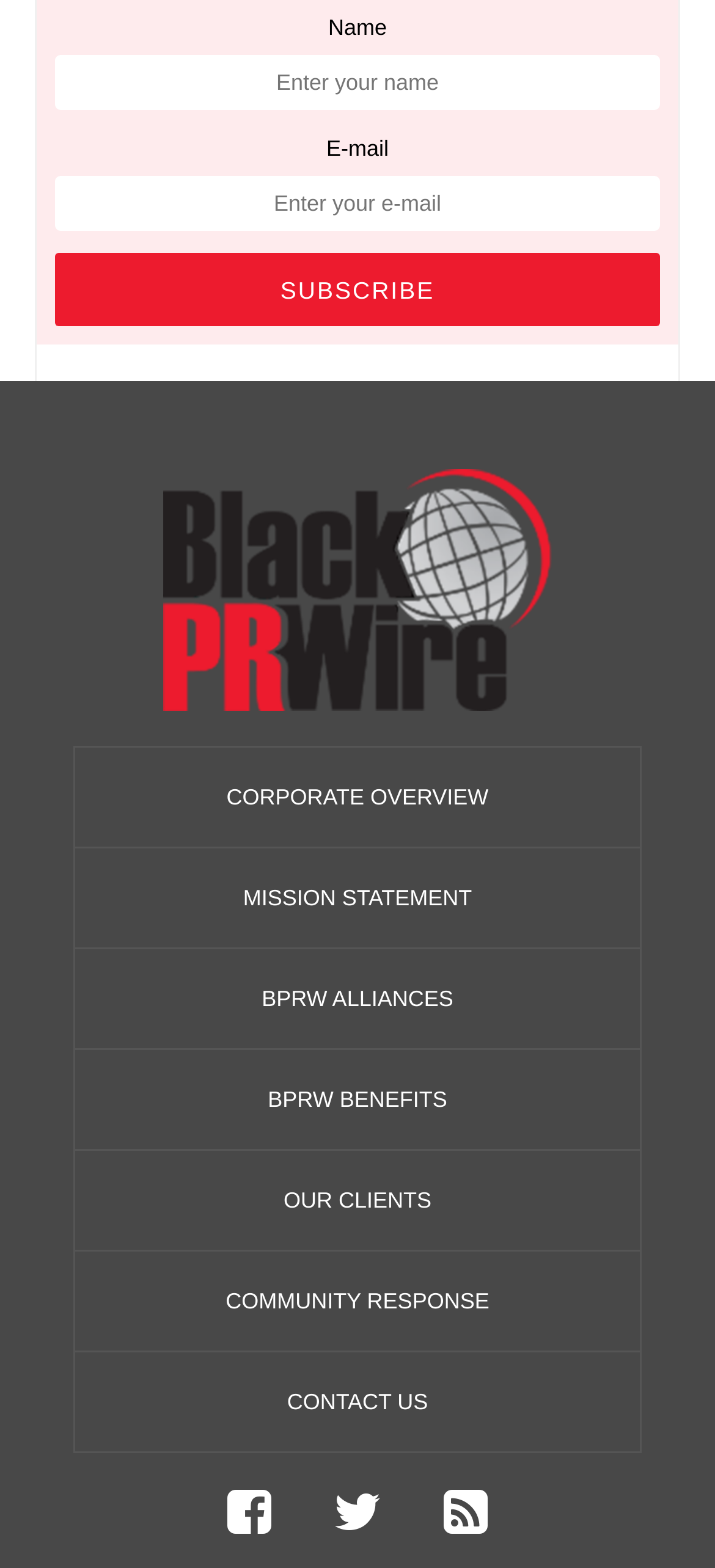Find the bounding box coordinates of the clickable area that will achieve the following instruction: "Log in to the forum".

None